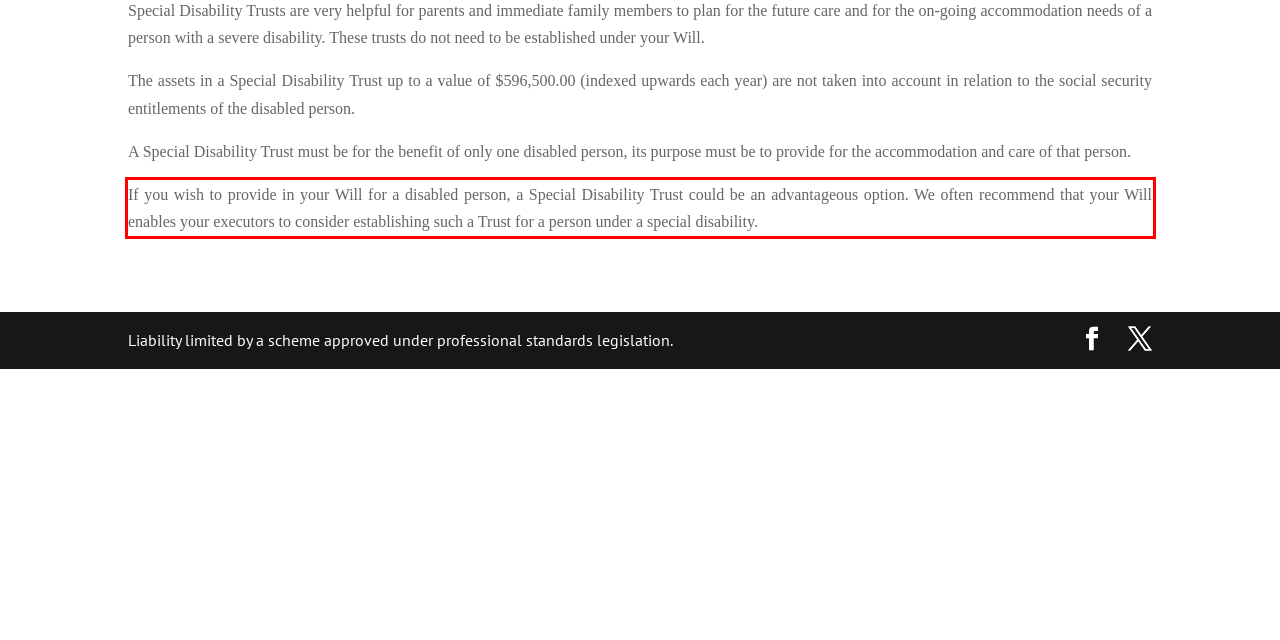The screenshot provided shows a webpage with a red bounding box. Apply OCR to the text within this red bounding box and provide the extracted content.

If you wish to provide in your Will for a disabled person, a Special Disability Trust could be an advantageous option. We often recommend that your Will enables your executors to consider establishing such a Trust for a person under a special disability.